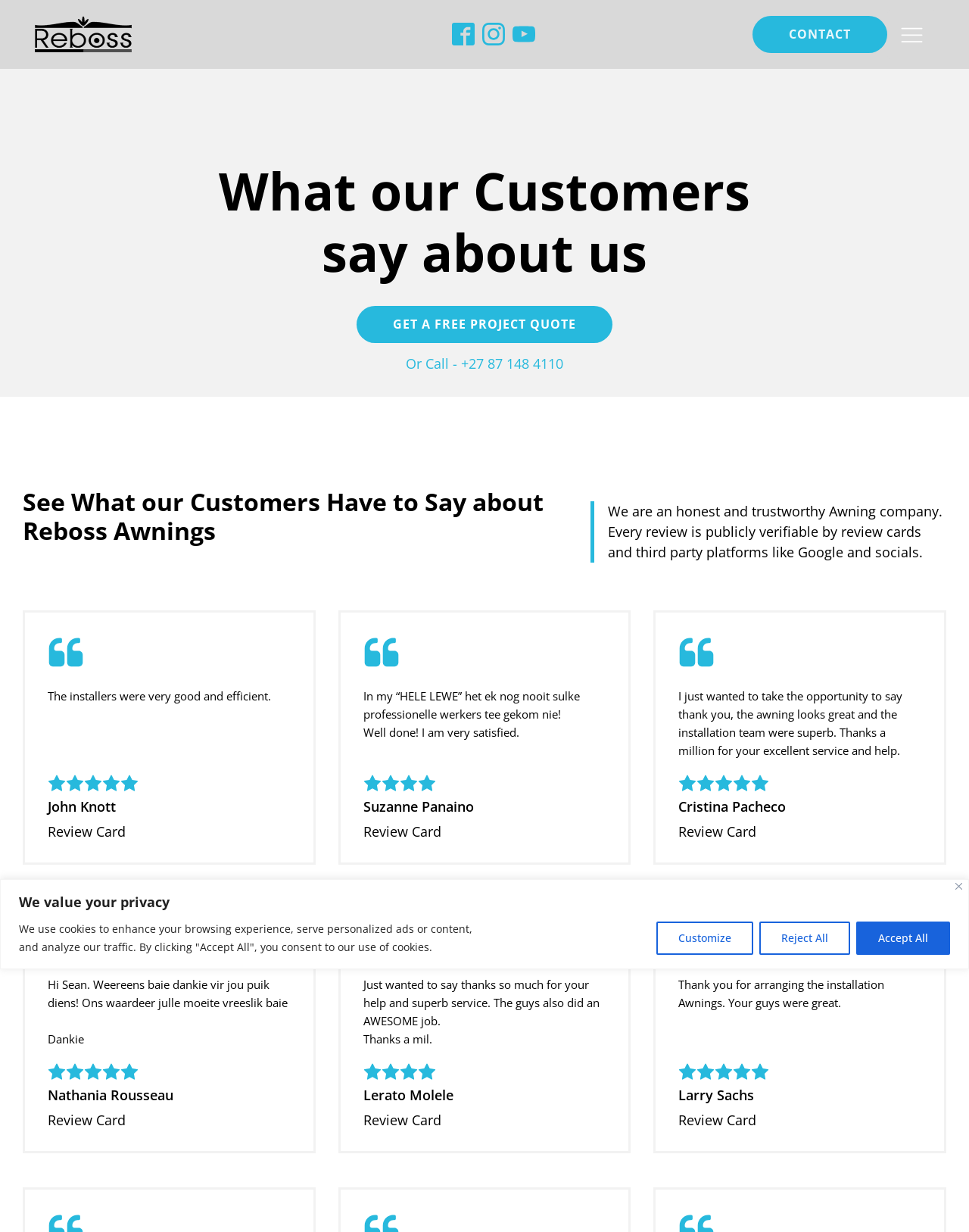Using the provided element description: "Get a free project quote", identify the bounding box coordinates. The coordinates should be four floats between 0 and 1 in the order [left, top, right, bottom].

[0.368, 0.248, 0.632, 0.279]